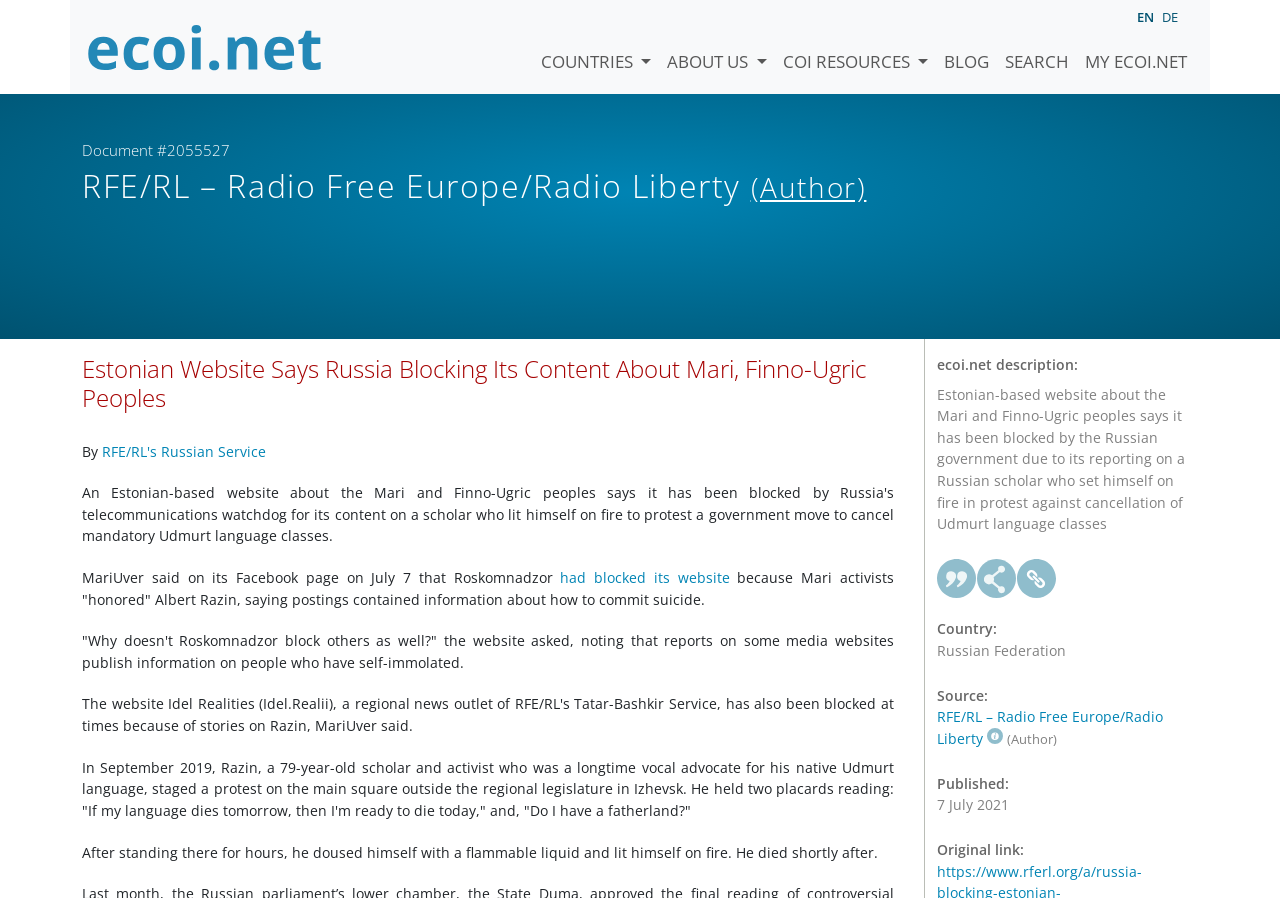Respond to the following question using a concise word or phrase: 
Who set himself on fire?

Albert Razin